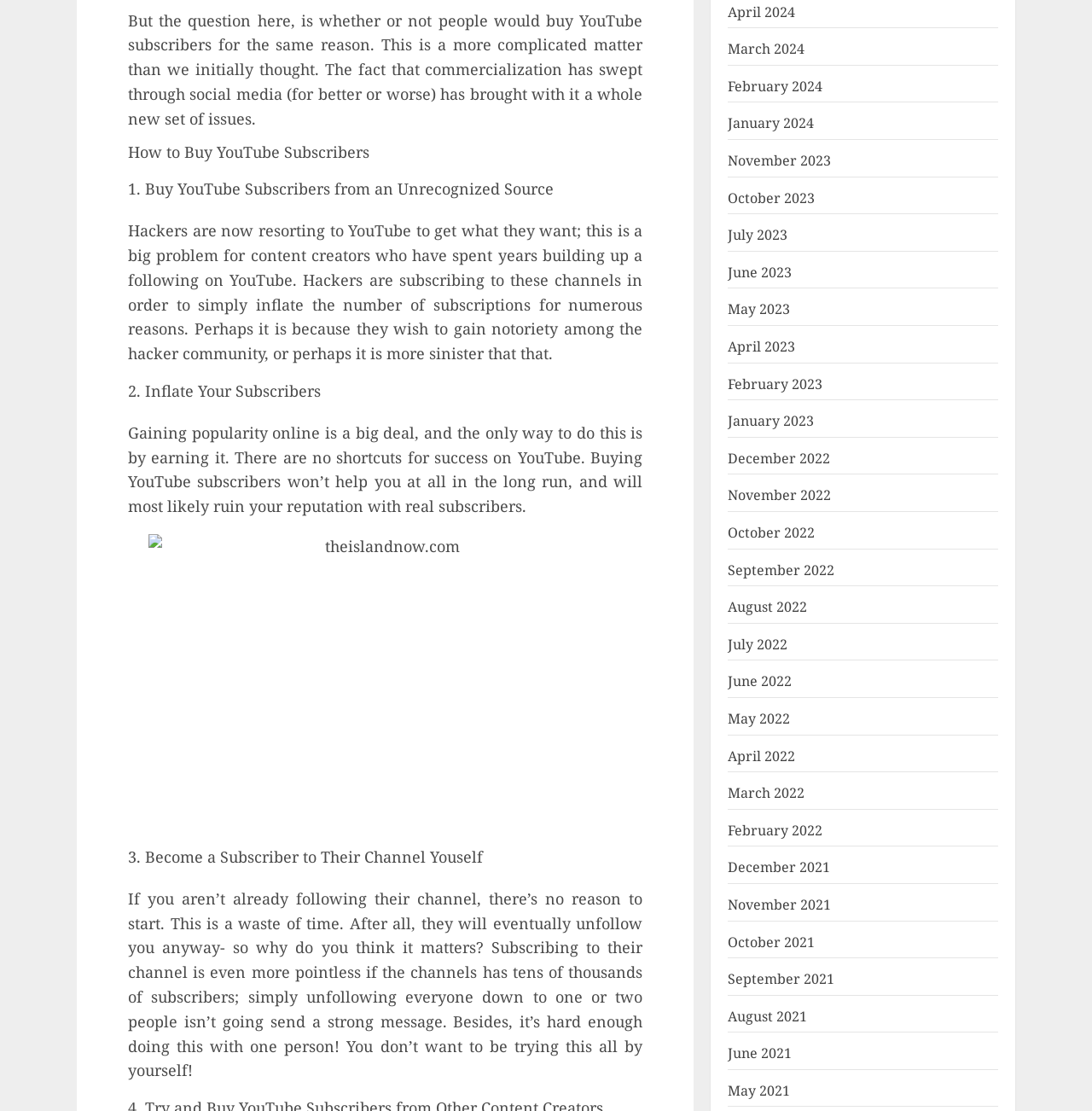What is the topic of the article?
Respond to the question with a single word or phrase according to the image.

Buying YouTube subscribers